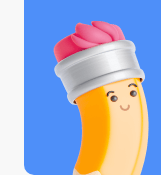What is the purpose of the platform associated with this image?
Using the information from the image, answer the question thoroughly.

The purpose of the platform associated with this image can be determined by analyzing the description of the image, which states that the image is associated with Linguix, a platform 'aimed at improving writing skills, highlighting tools that make writing more engaging and fun'. This indicates that the platform is designed to improve writing skills.